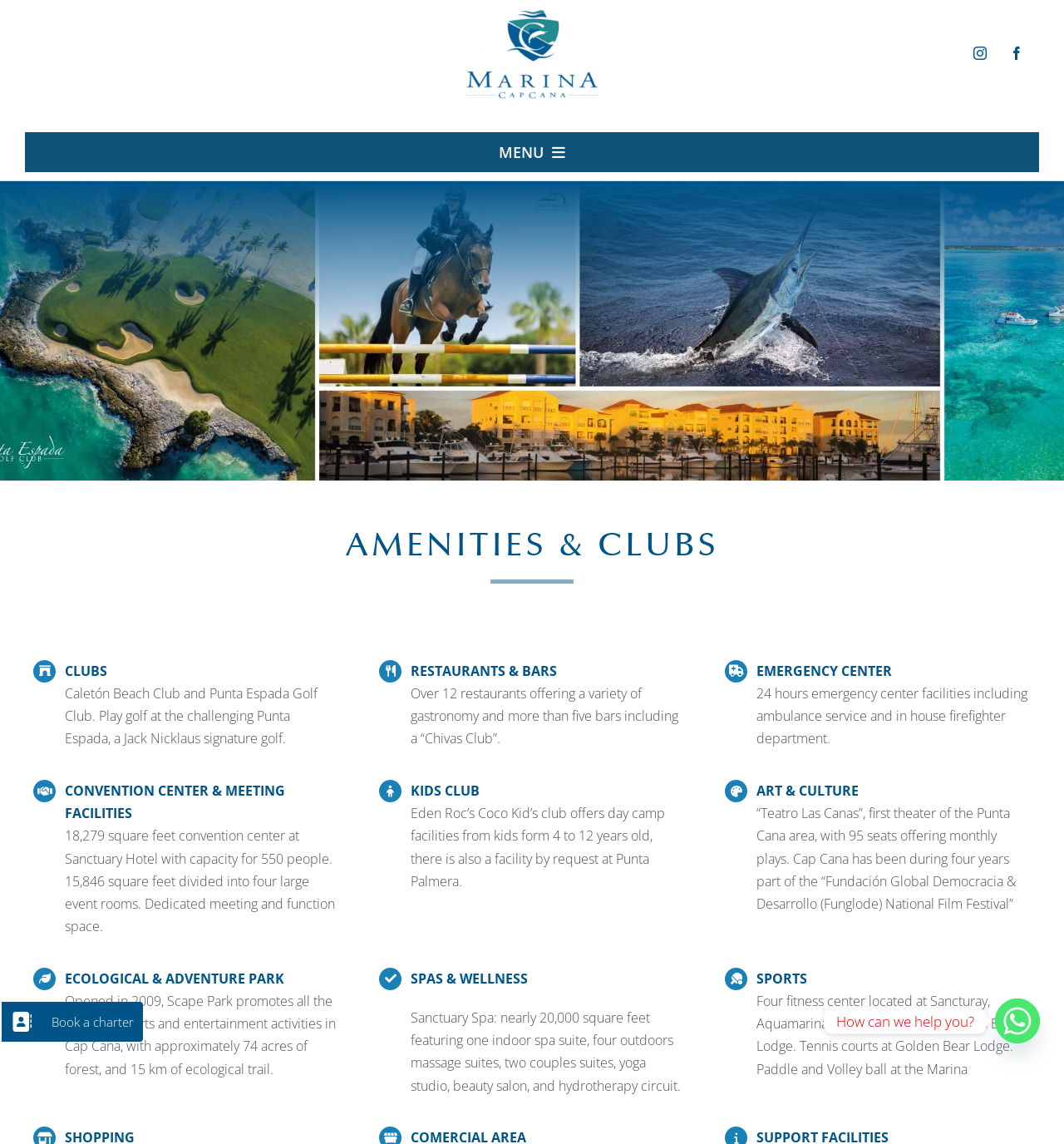How many restaurants are available? Based on the image, give a response in one word or a short phrase.

Over 12